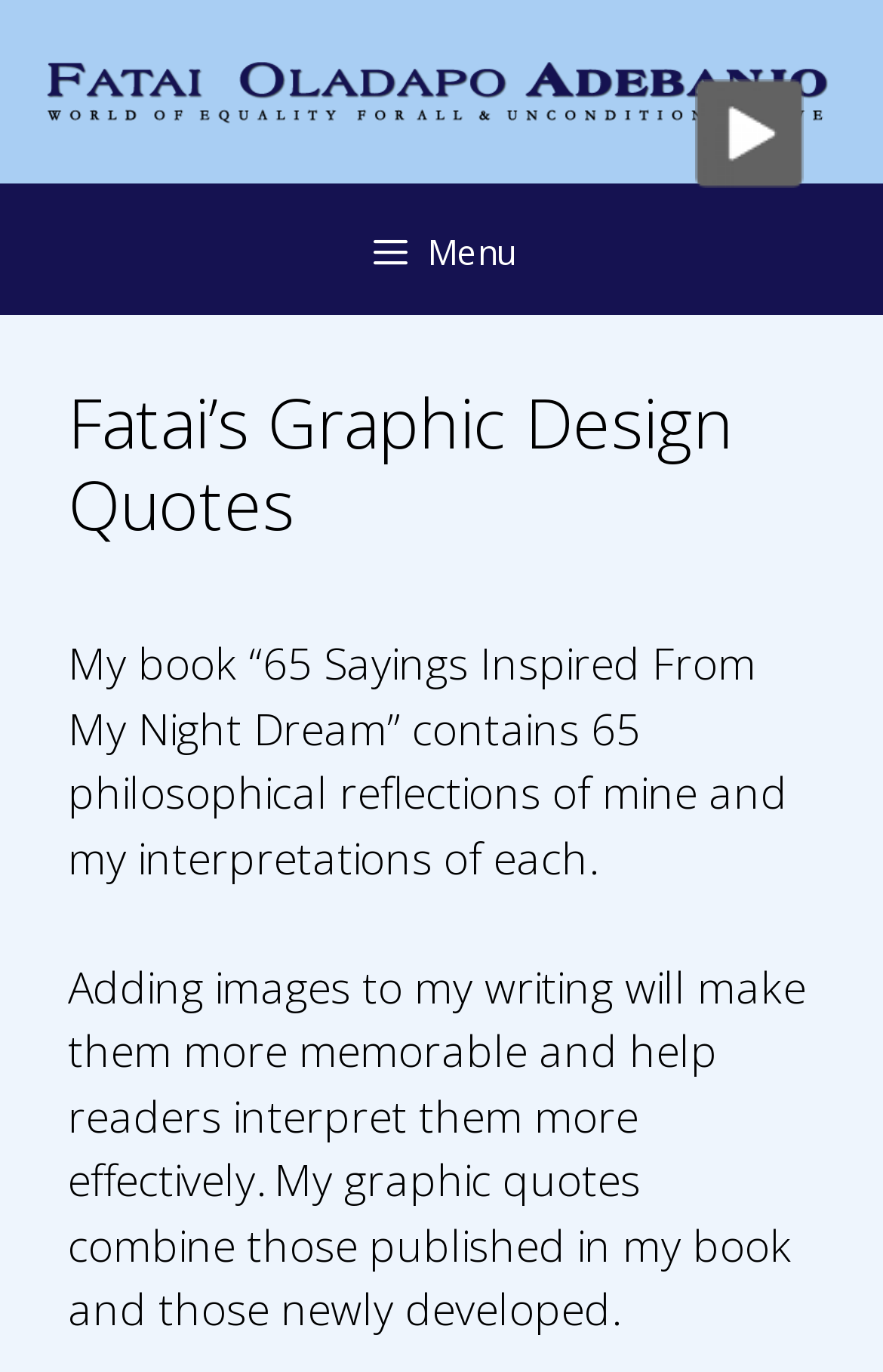Provide a one-word or brief phrase answer to the question:
What is the purpose of adding images to the writing?

To make them more memorable